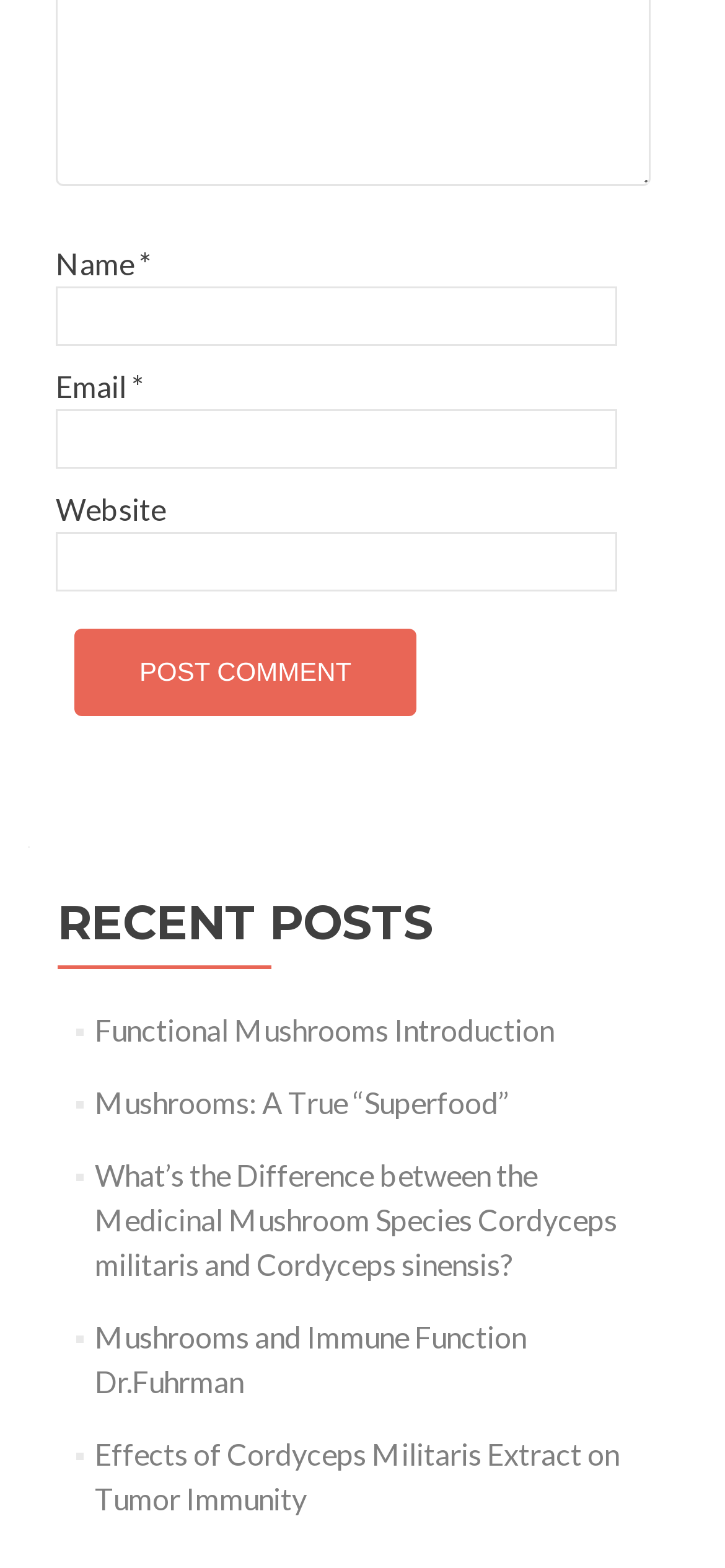Can you specify the bounding box coordinates of the area that needs to be clicked to fulfill the following instruction: "Visit the webpage about Mushrooms and Immune Function Dr.Fuhrman"?

[0.13, 0.841, 0.725, 0.892]